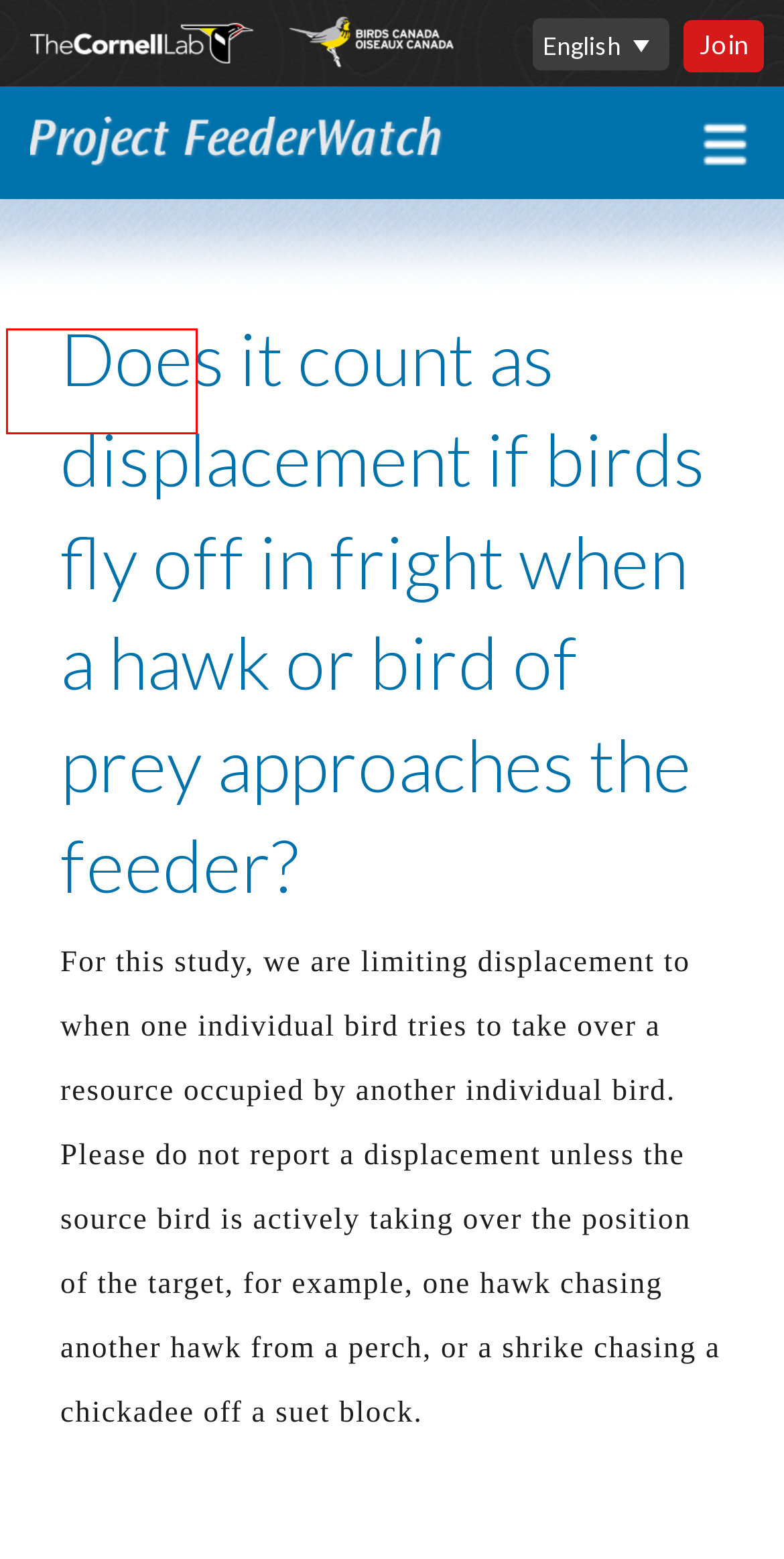Given a screenshot of a webpage featuring a red bounding box, identify the best matching webpage description for the new page after the element within the red box is clicked. Here are the options:
A. Feeding Birds - FeederWatch
B. How to Participate - FeederWatch
C. Feeding Birds FAQs Archive - FeederWatch
D. Featured Participants Archive - FeederWatch
E. Project Overview - FeederWatch
F. Data Entry Contest: Backyard Bird Havens - FeederWatch
G. FeederWatch App - FeederWatch
H. Sharp-shinned Hawk and Cooper's Hawk - FeederWatch

E